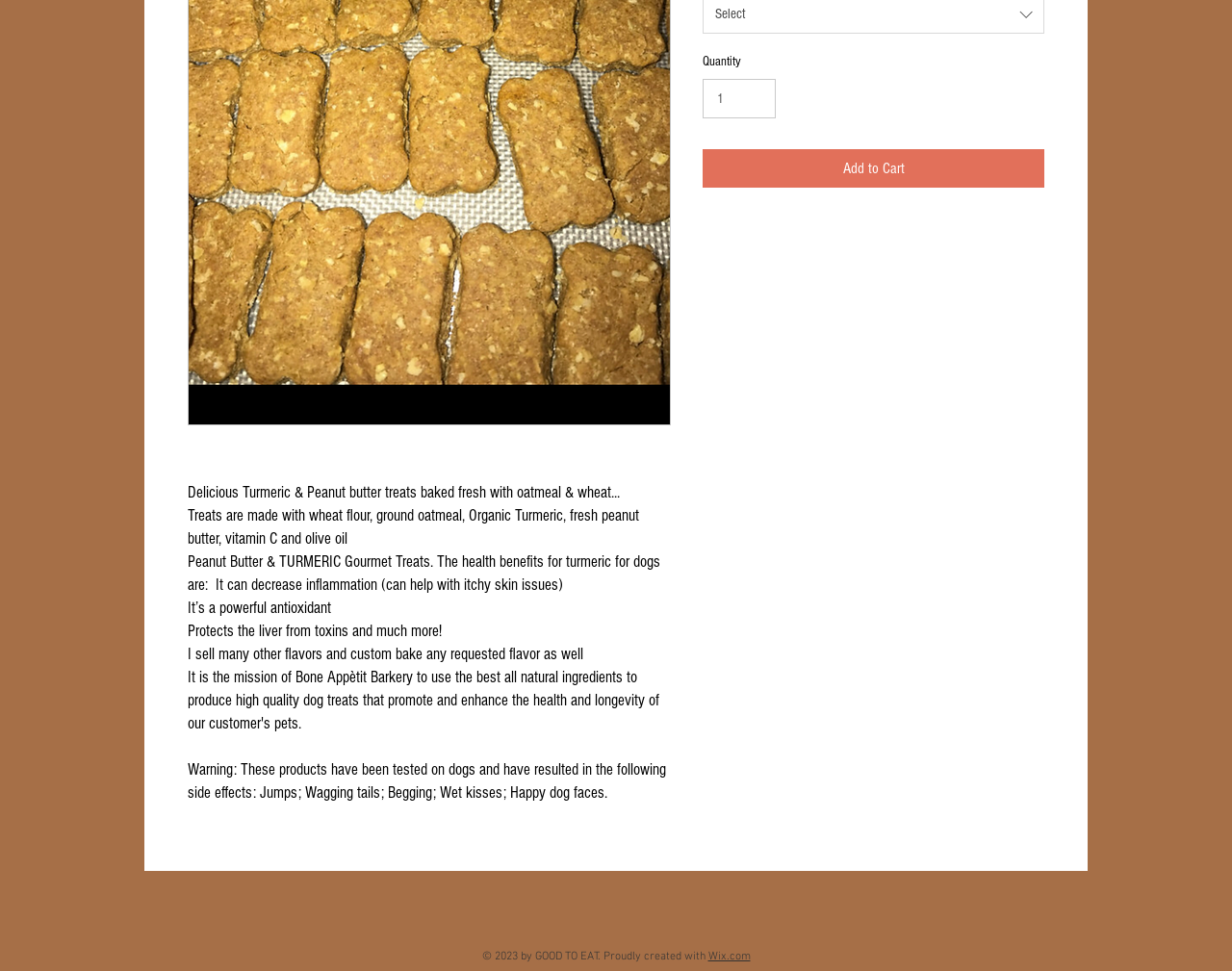Locate the UI element that matches the description Wix.com in the webpage screenshot. Return the bounding box coordinates in the format (top-left x, top-left y, bottom-right x, bottom-right y), with values ranging from 0 to 1.

[0.575, 0.978, 0.609, 0.992]